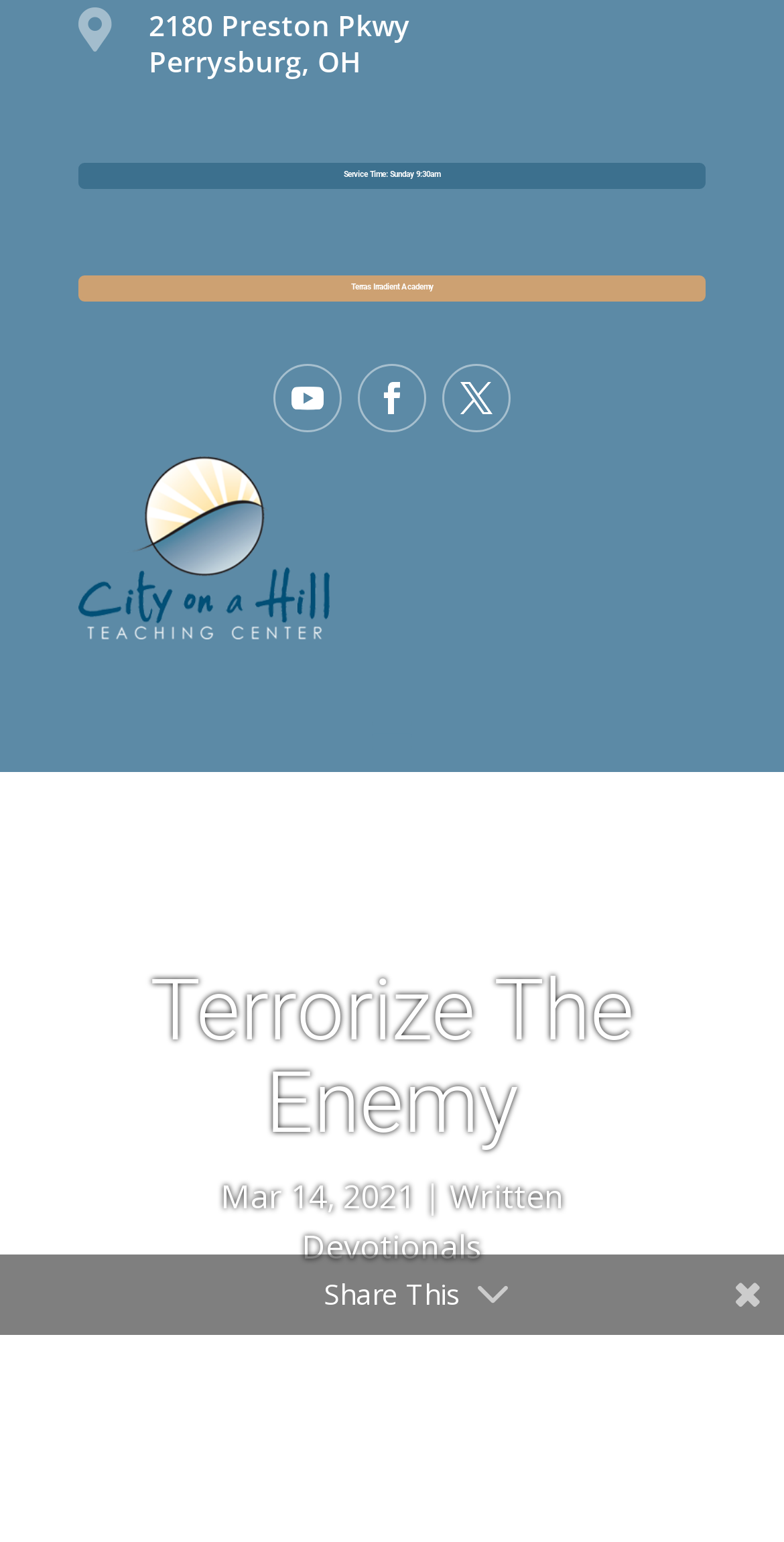Locate the primary heading on the webpage and return its text.

Terrorize The Enemy